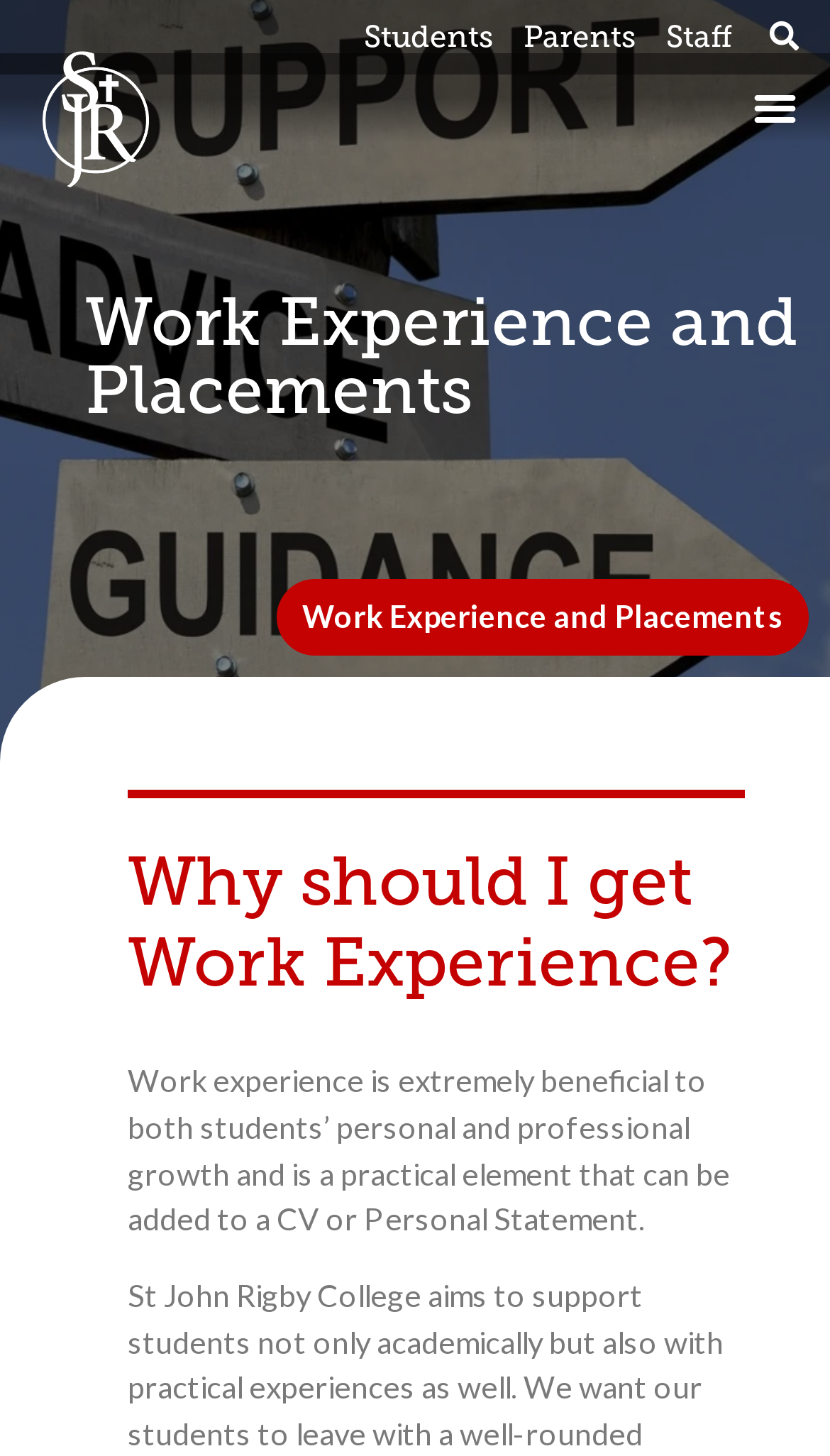Please analyze the image and give a detailed answer to the question:
What is the main topic of the webpage?

The main topic of the webpage is 'Work Experience and Placements', which is indicated by the heading 'Work Experience and Placements' at the top of the webpage.